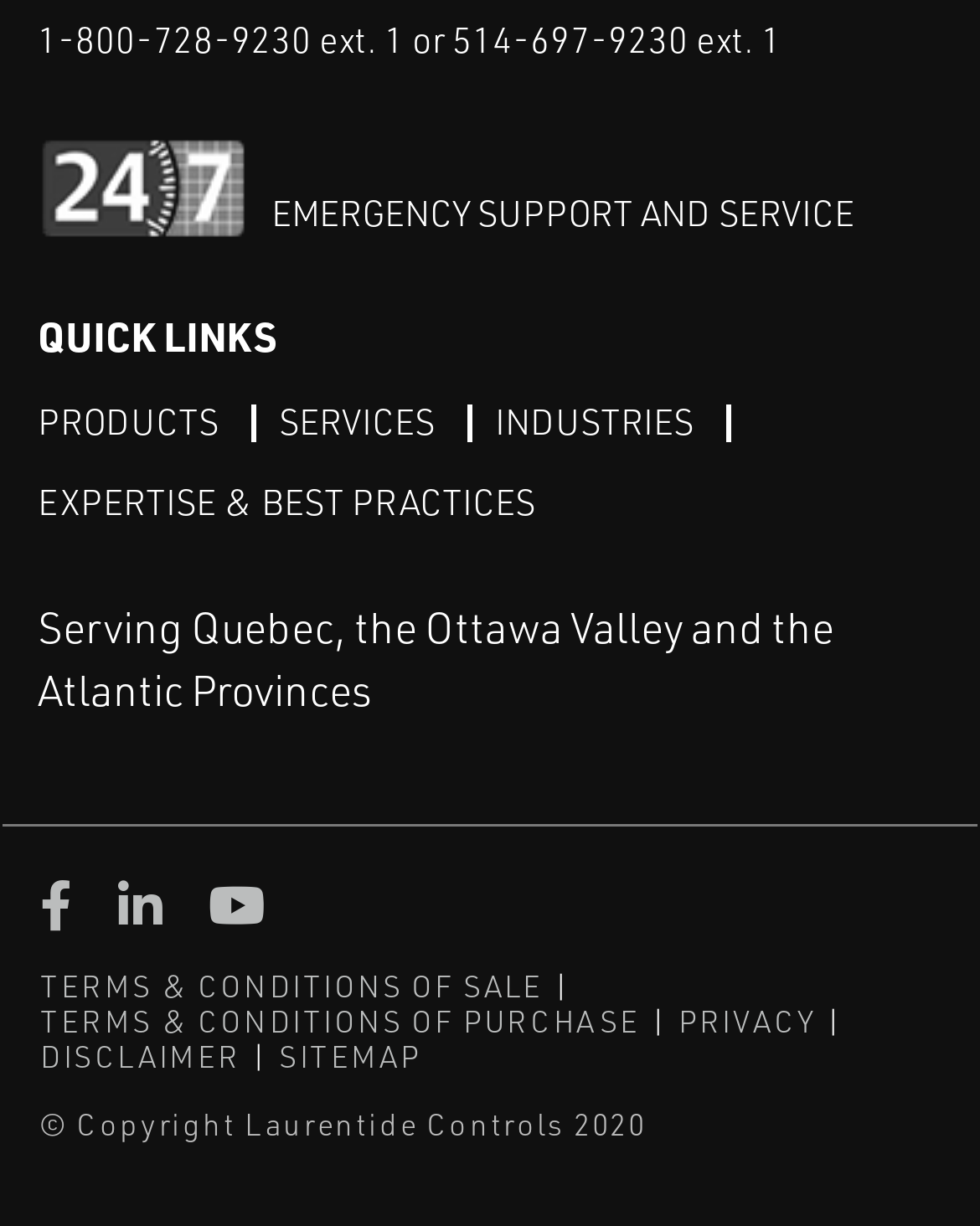Identify the bounding box coordinates of the clickable region to carry out the given instruction: "Visit the Facebook page".

[0.041, 0.712, 0.11, 0.767]